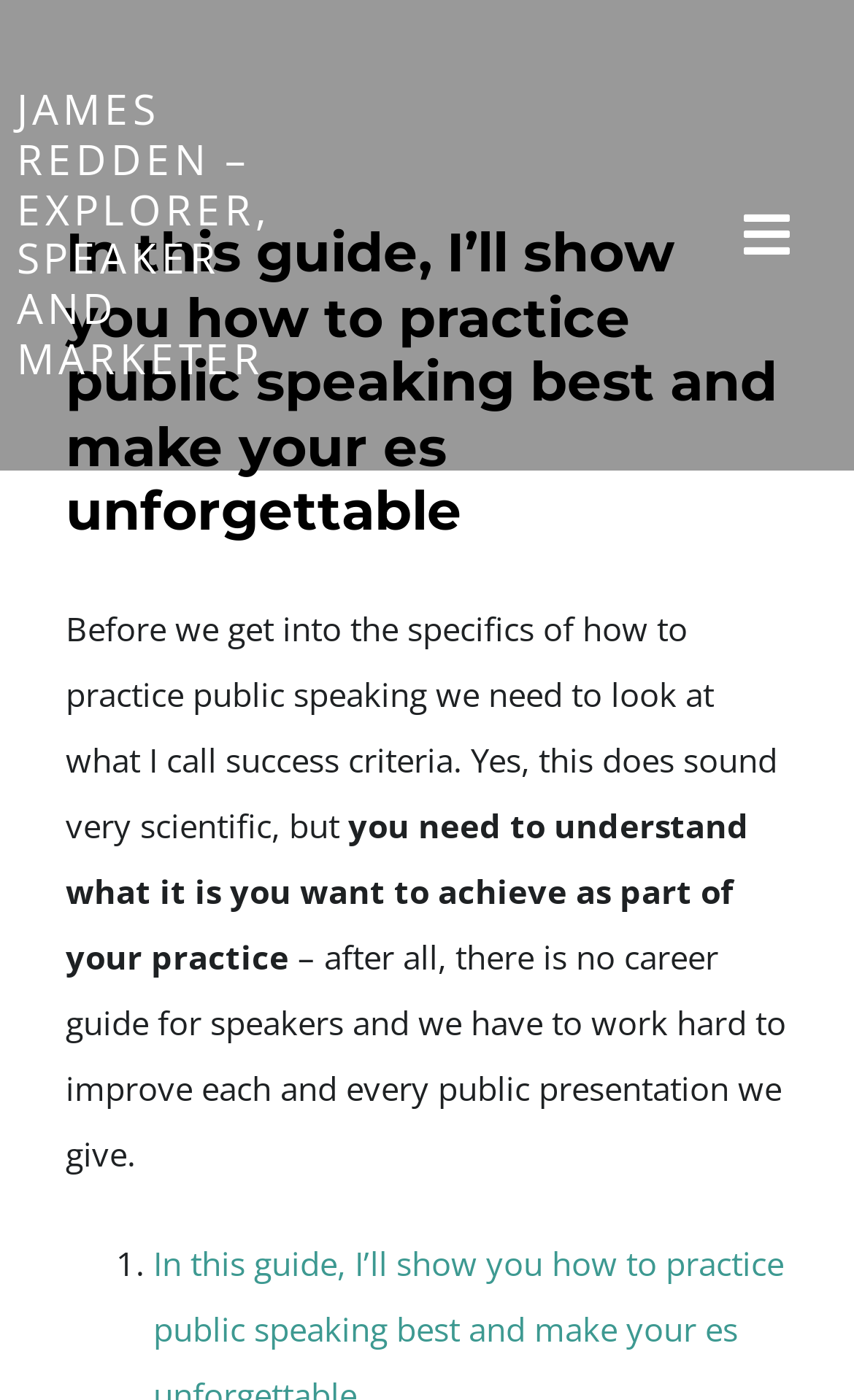Given the following UI element description: "Toggle Navigation", find the bounding box coordinates in the webpage screenshot.

[0.816, 0.13, 0.98, 0.205]